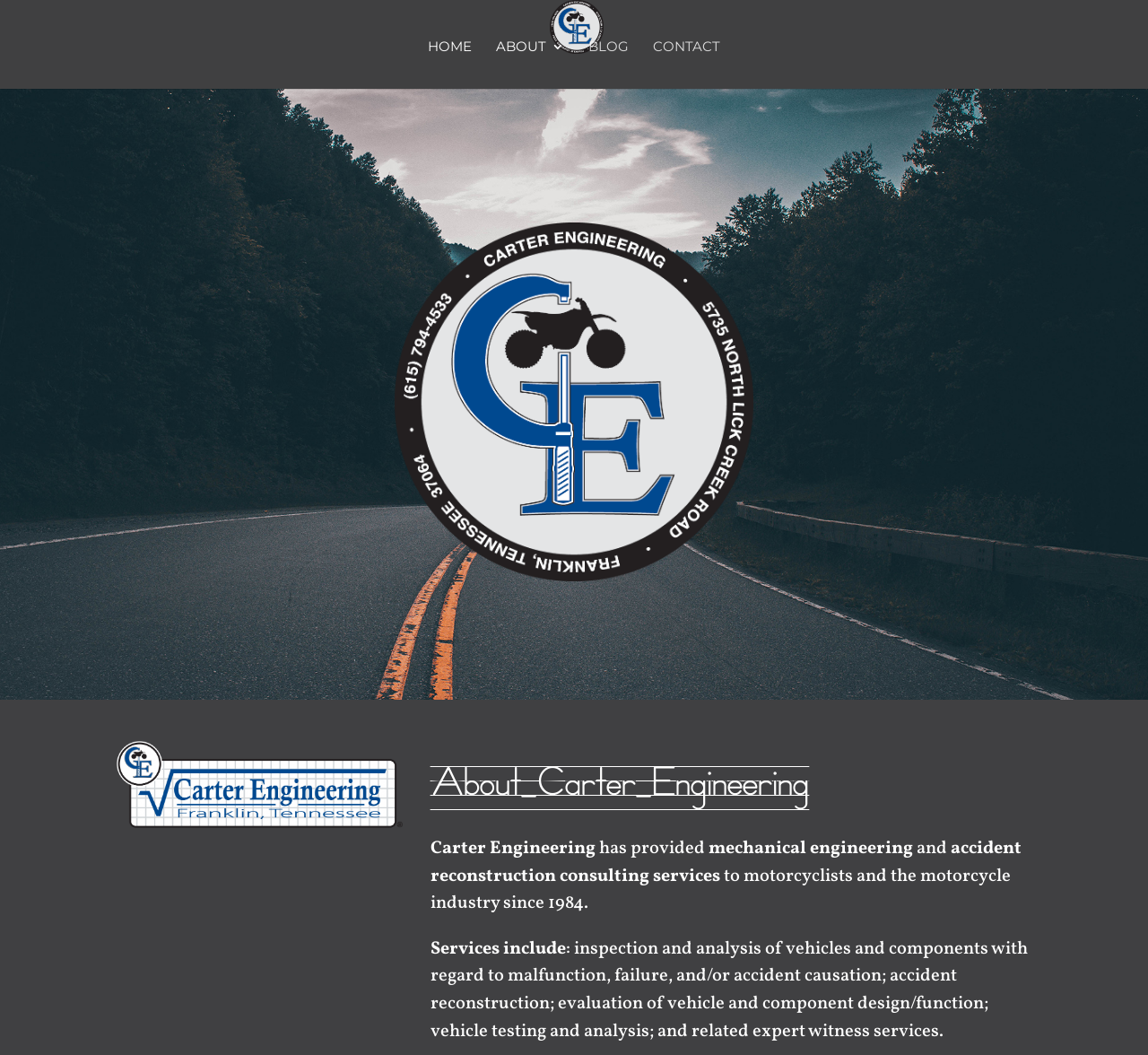What type of clients does the company serve?
Based on the visual, give a brief answer using one word or a short phrase.

Motorcyclists and motorcycle industry